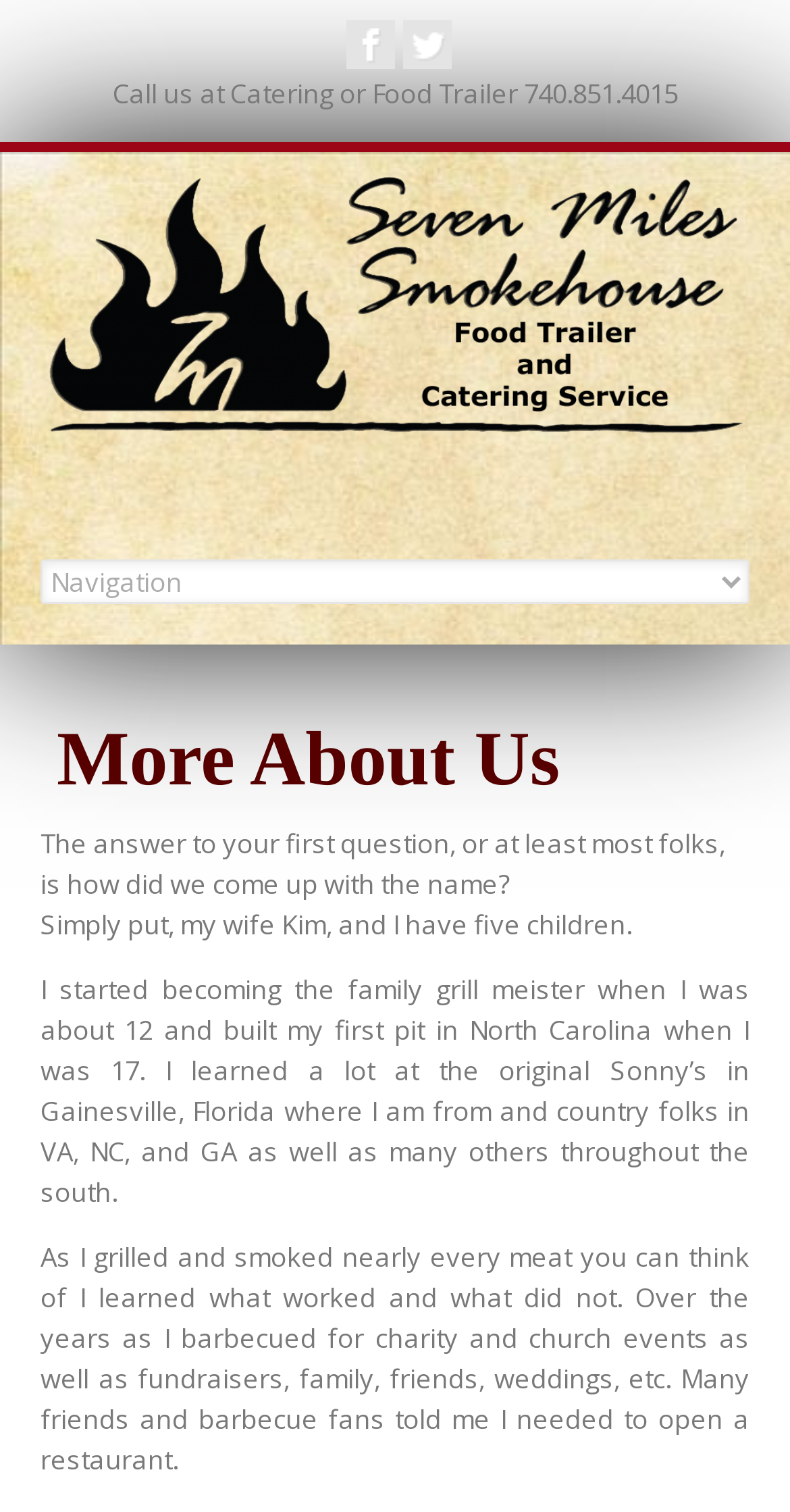Locate the UI element described by title="Follow me on twitter" and provide its bounding box coordinates. Use the format (top-left x, top-left y, bottom-right x, bottom-right y) with all values as floating point numbers between 0 and 1.

[0.51, 0.013, 0.572, 0.046]